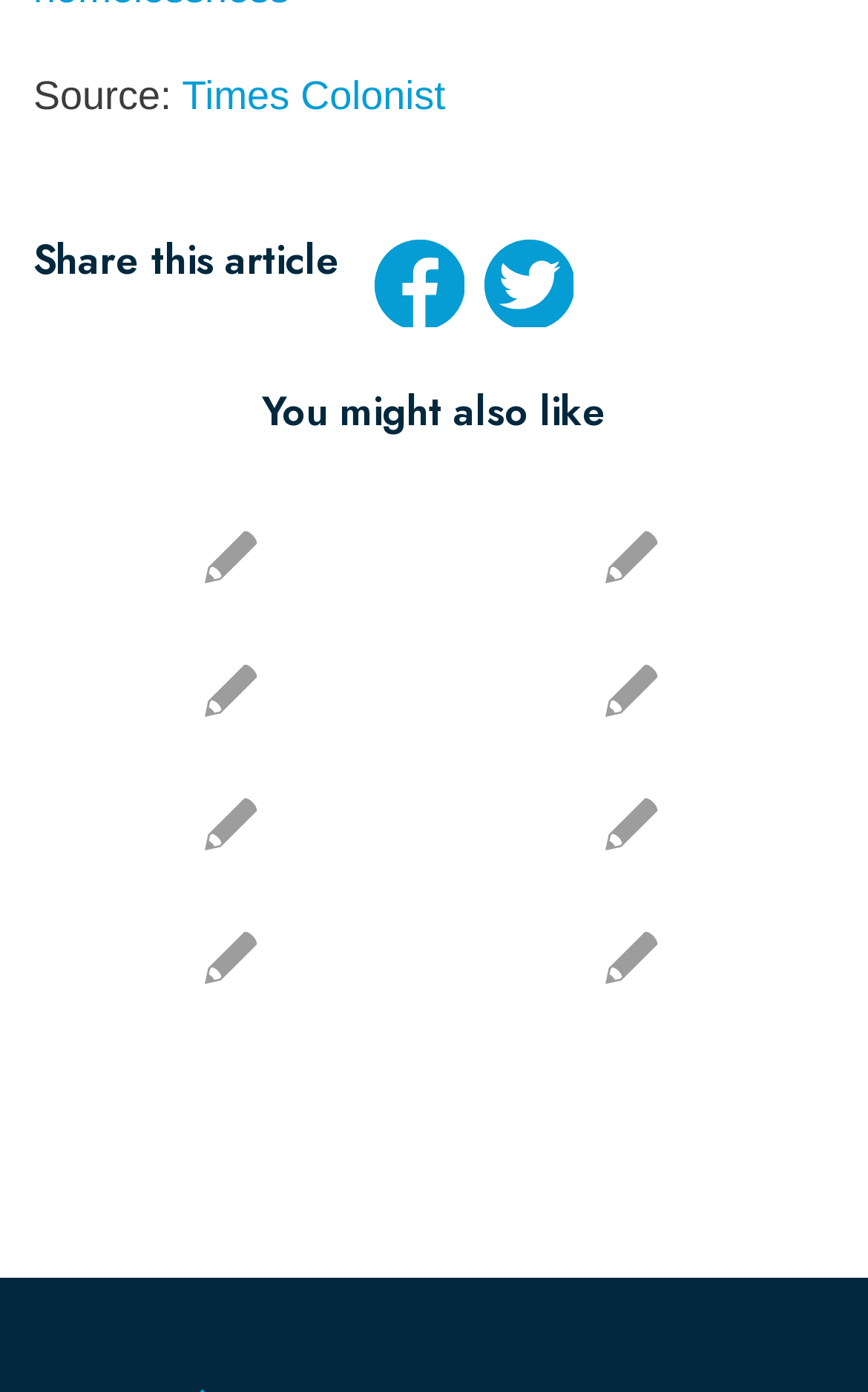Please identify the bounding box coordinates of the element on the webpage that should be clicked to follow this instruction: "Read Families, children among capital region’s homeless: report". The bounding box coordinates should be given as four float numbers between 0 and 1, formatted as [left, top, right, bottom].

[0.038, 0.353, 0.492, 0.449]